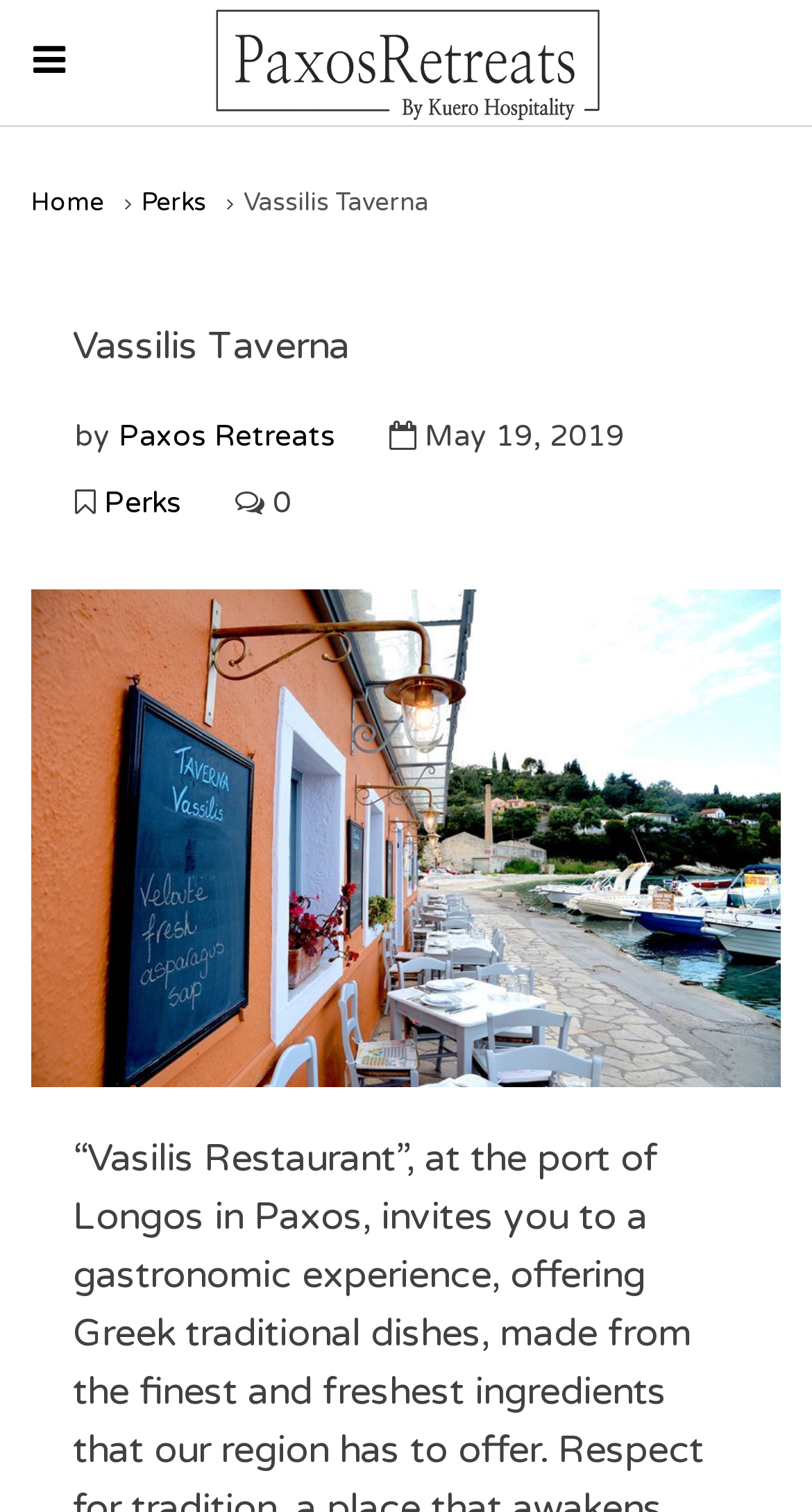What is the date mentioned on the page?
Provide a detailed and extensive answer to the question.

I found the answer by looking at the StaticText element with the text 'May 19, 2019' which is a specific date mentioned on the page.